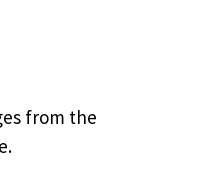Give a short answer to this question using one word or a phrase:
What is the purpose of the image?

Enhance messaging